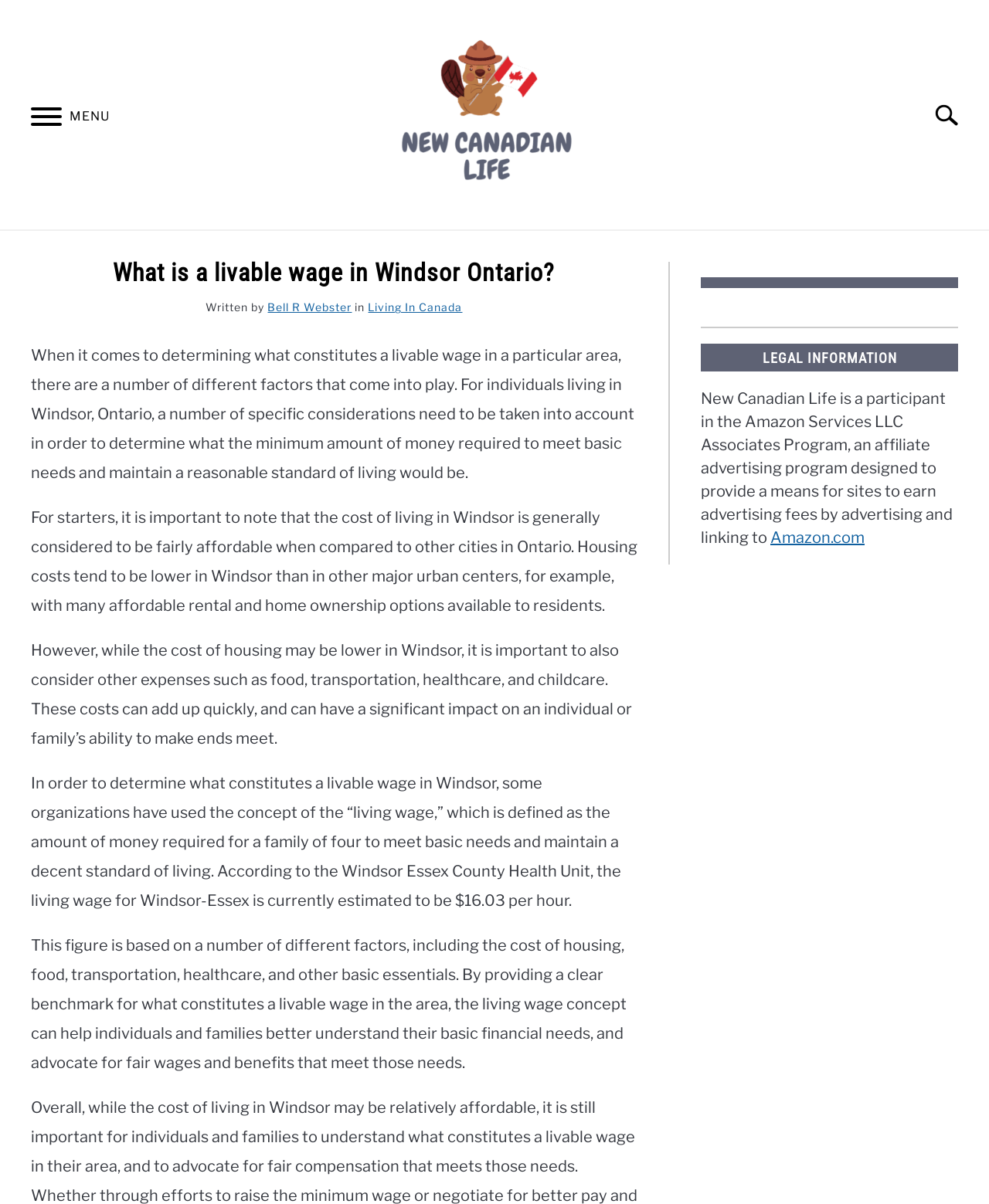Determine the bounding box coordinates of the area to click in order to meet this instruction: "Search for something".

[0.93, 0.073, 1.0, 0.118]